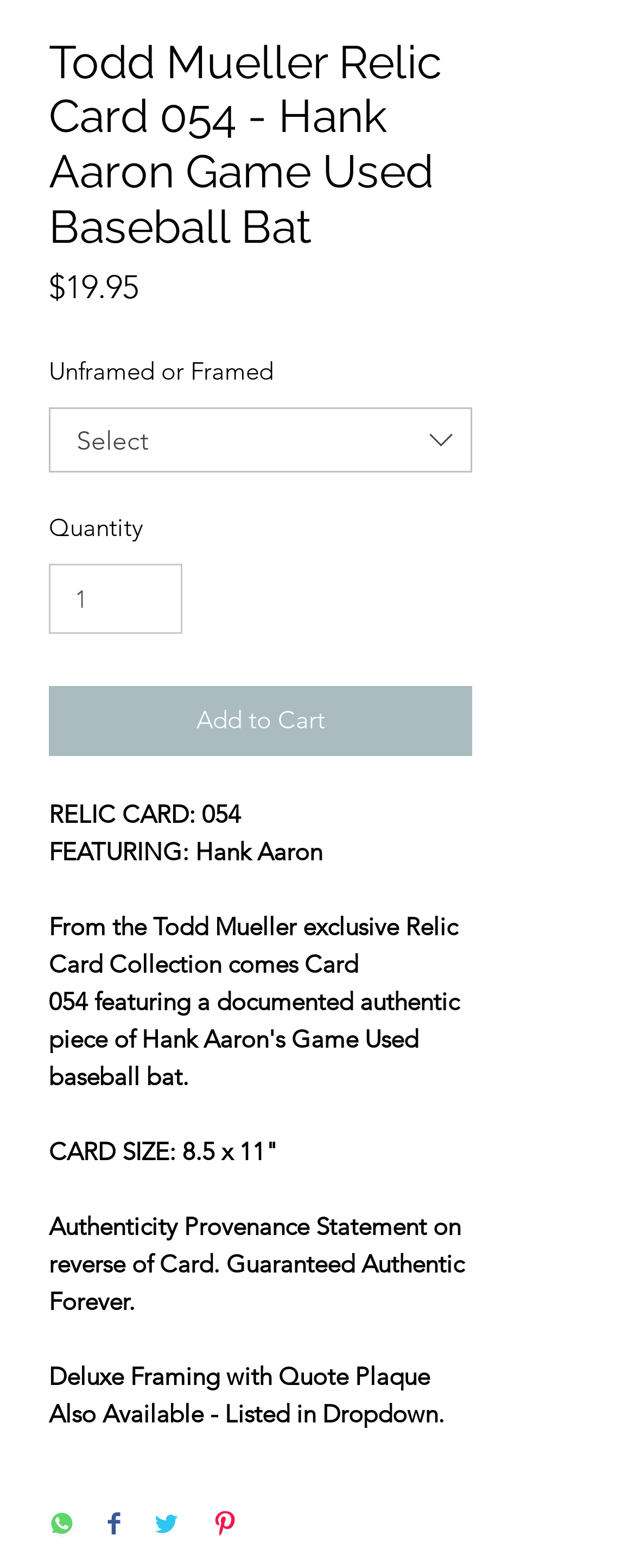What is the feature of the relic card?
Please respond to the question thoroughly and include all relevant details.

The feature of the relic card is mentioned as 'Hank Aaron Game Used Baseball Bat' in the webpage, which is displayed as the main heading of the relic card.